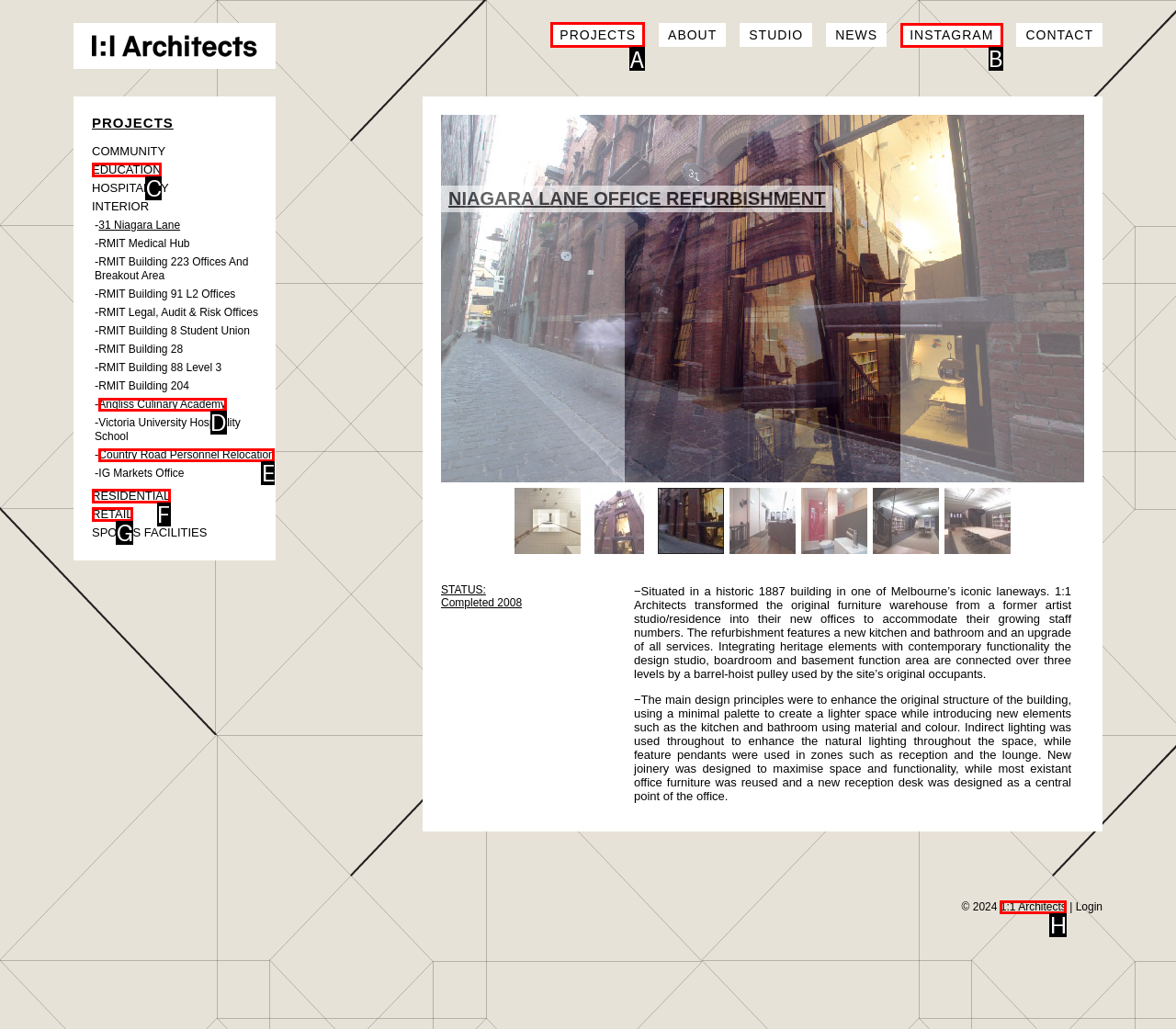Find the appropriate UI element to complete the task: Click on the PROJECTS link. Indicate your choice by providing the letter of the element.

A